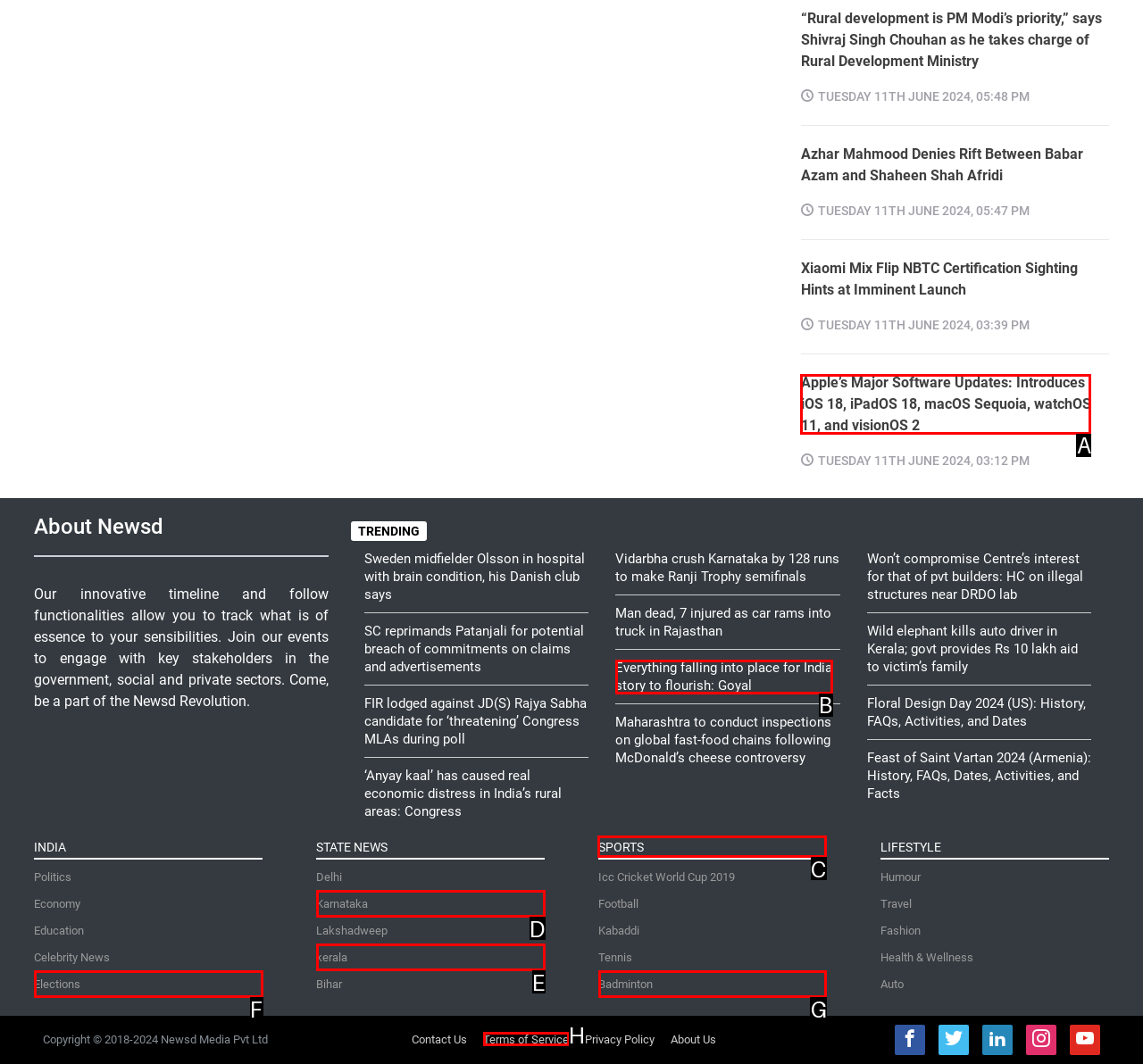To complete the task: Learn about the Sports news, select the appropriate UI element to click. Respond with the letter of the correct option from the given choices.

C